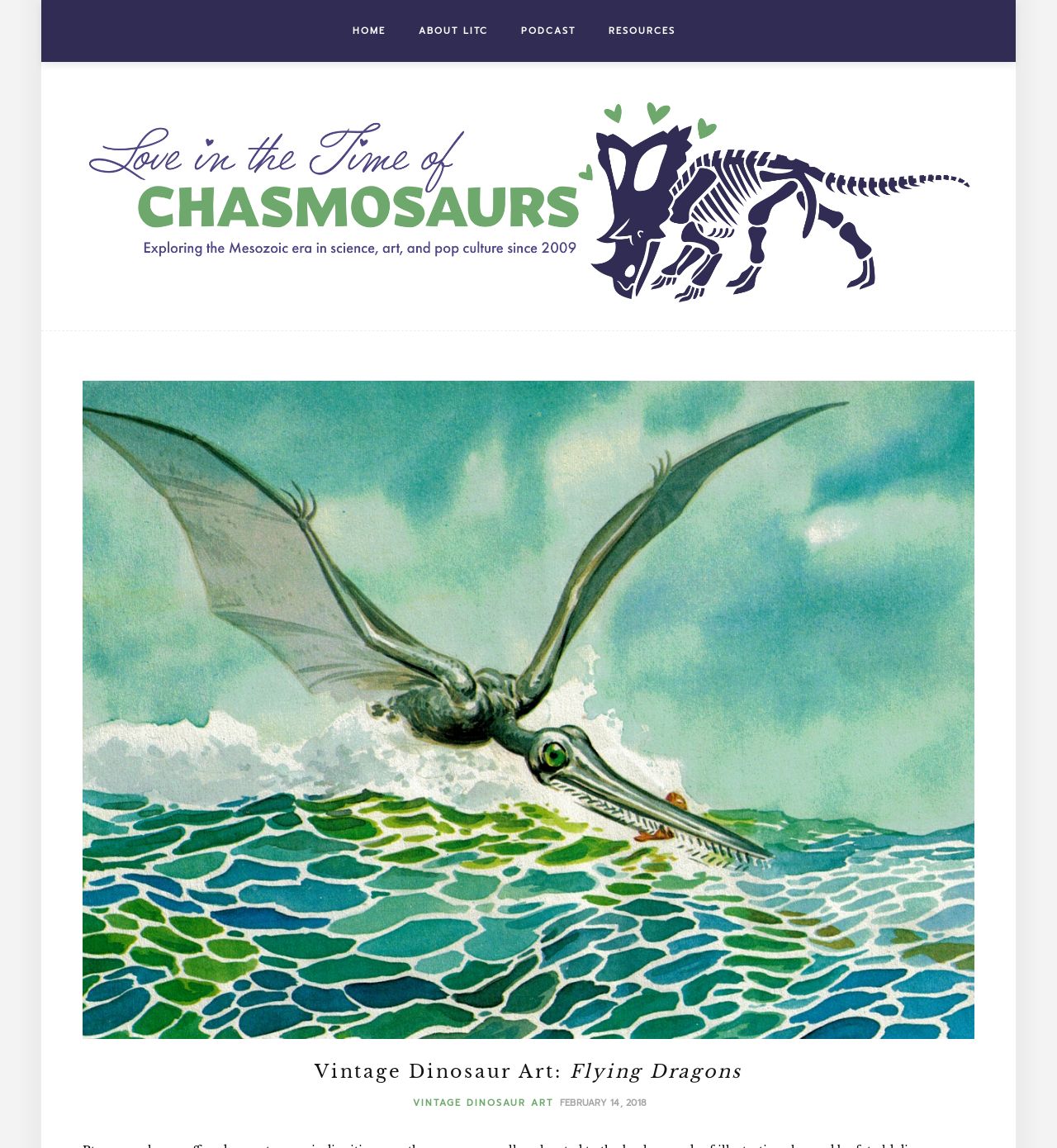What is the title of the subheading? Using the information from the screenshot, answer with a single word or phrase.

Vintage Dinosaur Art: Flying Dragons